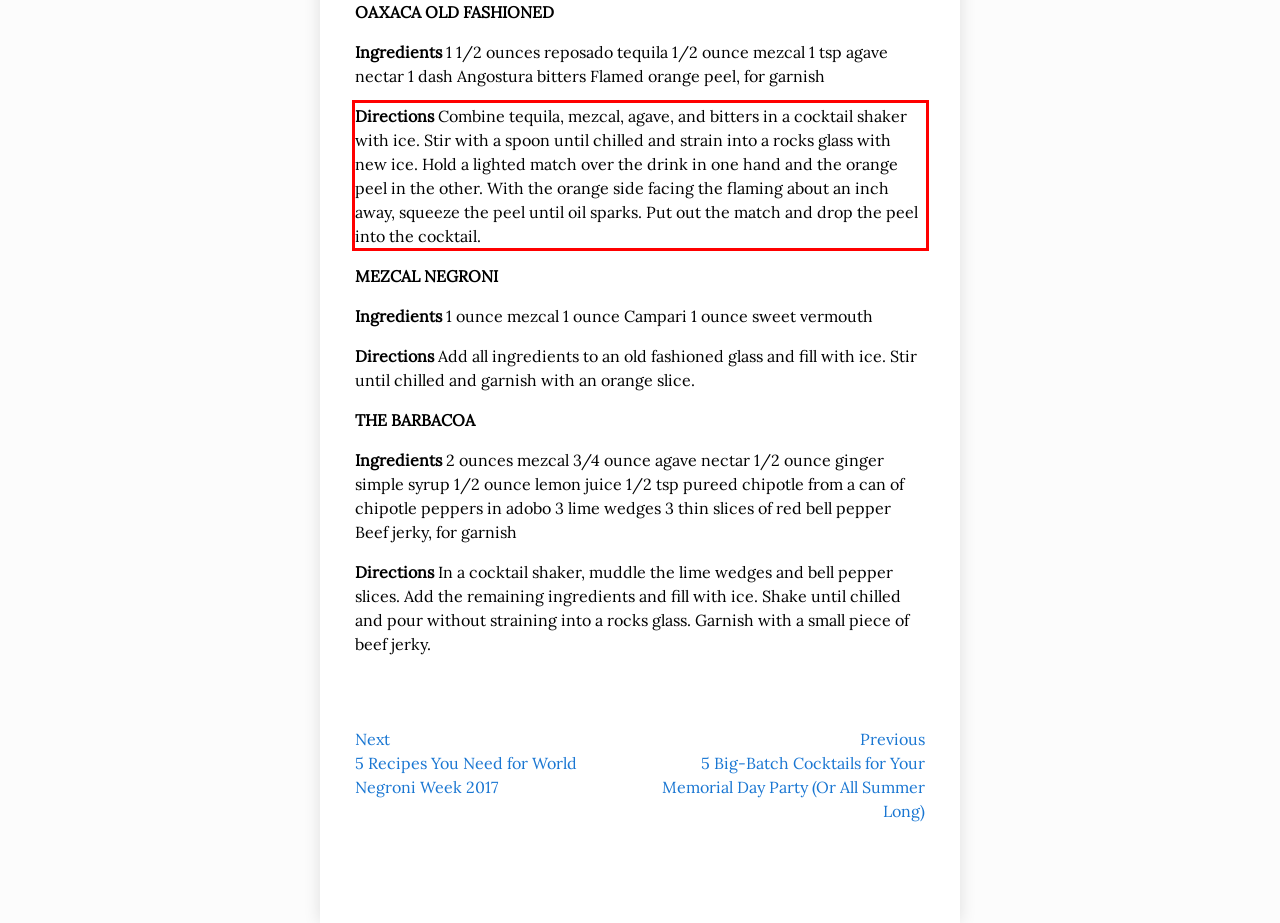Please examine the webpage screenshot and extract the text within the red bounding box using OCR.

Directions Combine tequila, mezcal, agave, and bitters in a cocktail shaker with ice. Stir with a spoon until chilled and strain into a rocks glass with new ice. Hold a lighted match over the drink in one hand and the orange peel in the other. With the orange side facing the flaming about an inch away, squeeze the peel until oil sparks. Put out the match and drop the peel into the cocktail.